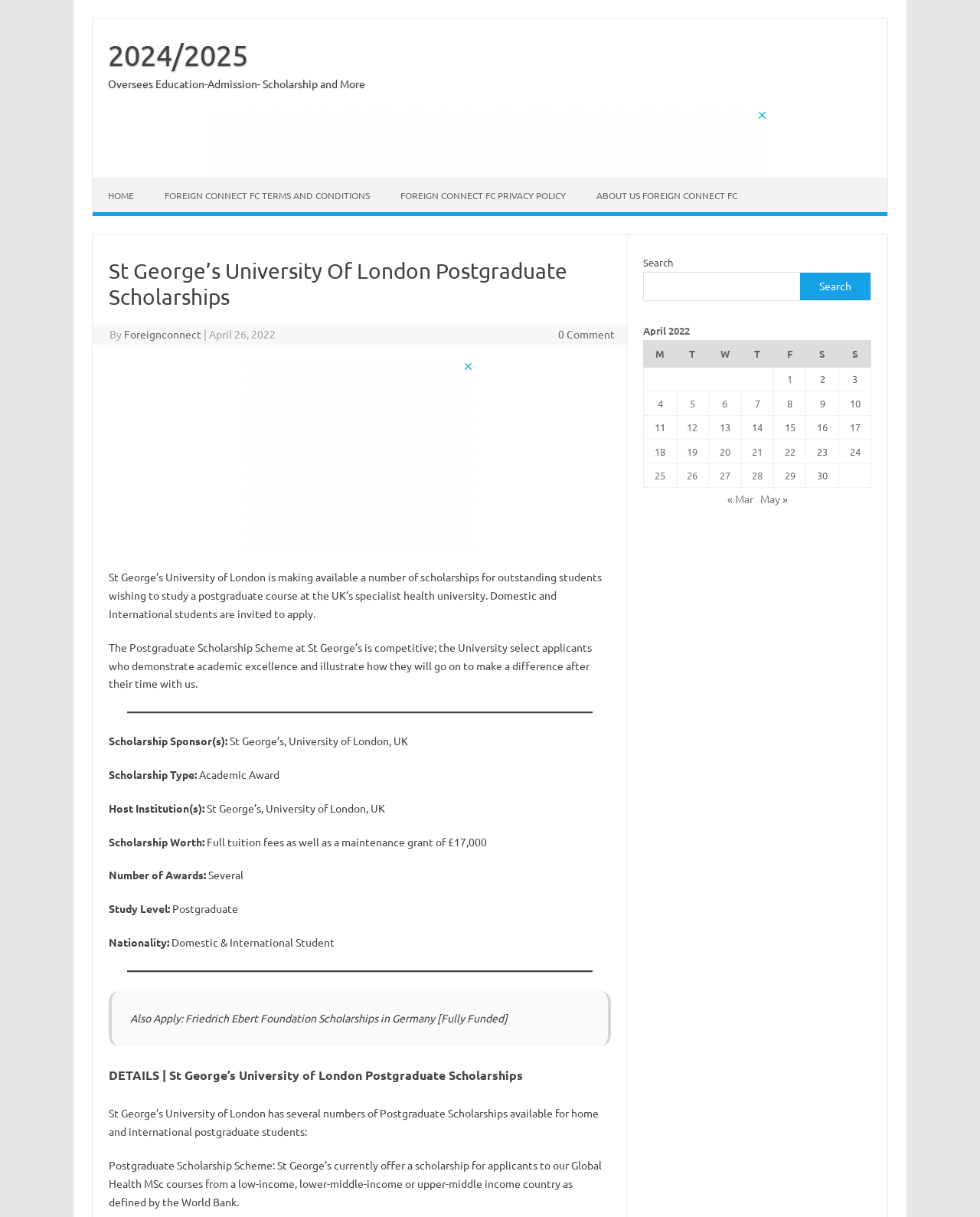How many scholarships are available?
Please answer the question as detailed as possible based on the image.

The answer can be found in the text 'Number of Awards: Several' which is located under the 'Scholarship Worth:' section.